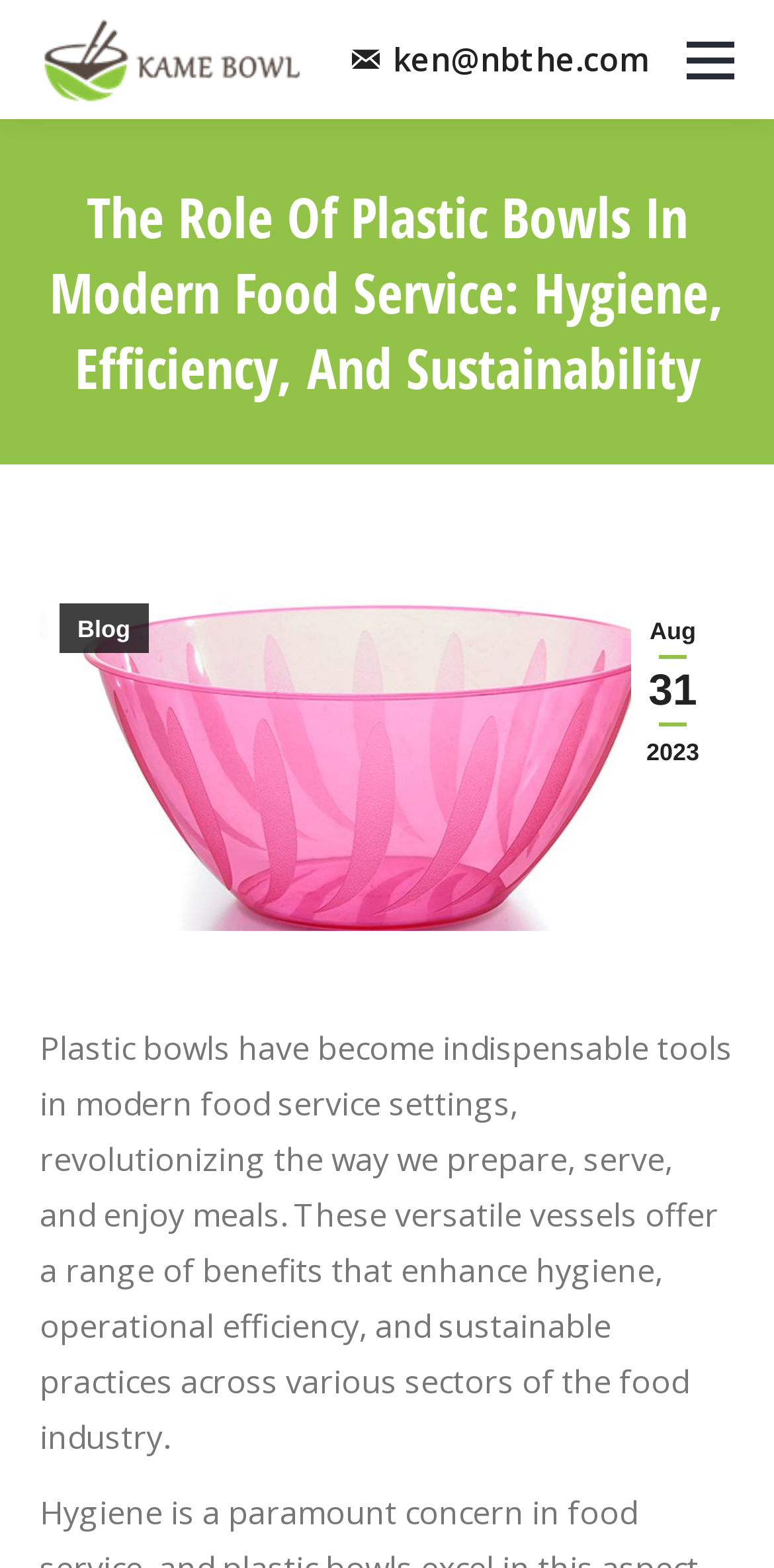What is the purpose of the image at the top?
Please give a detailed answer to the question using the information shown in the image.

I inferred the purpose of the image at the top by looking at its location and size. The image element at coordinates [0.051, 0.006, 0.426, 0.07] is large and located at the top of the webpage, which suggests that it is the company logo.